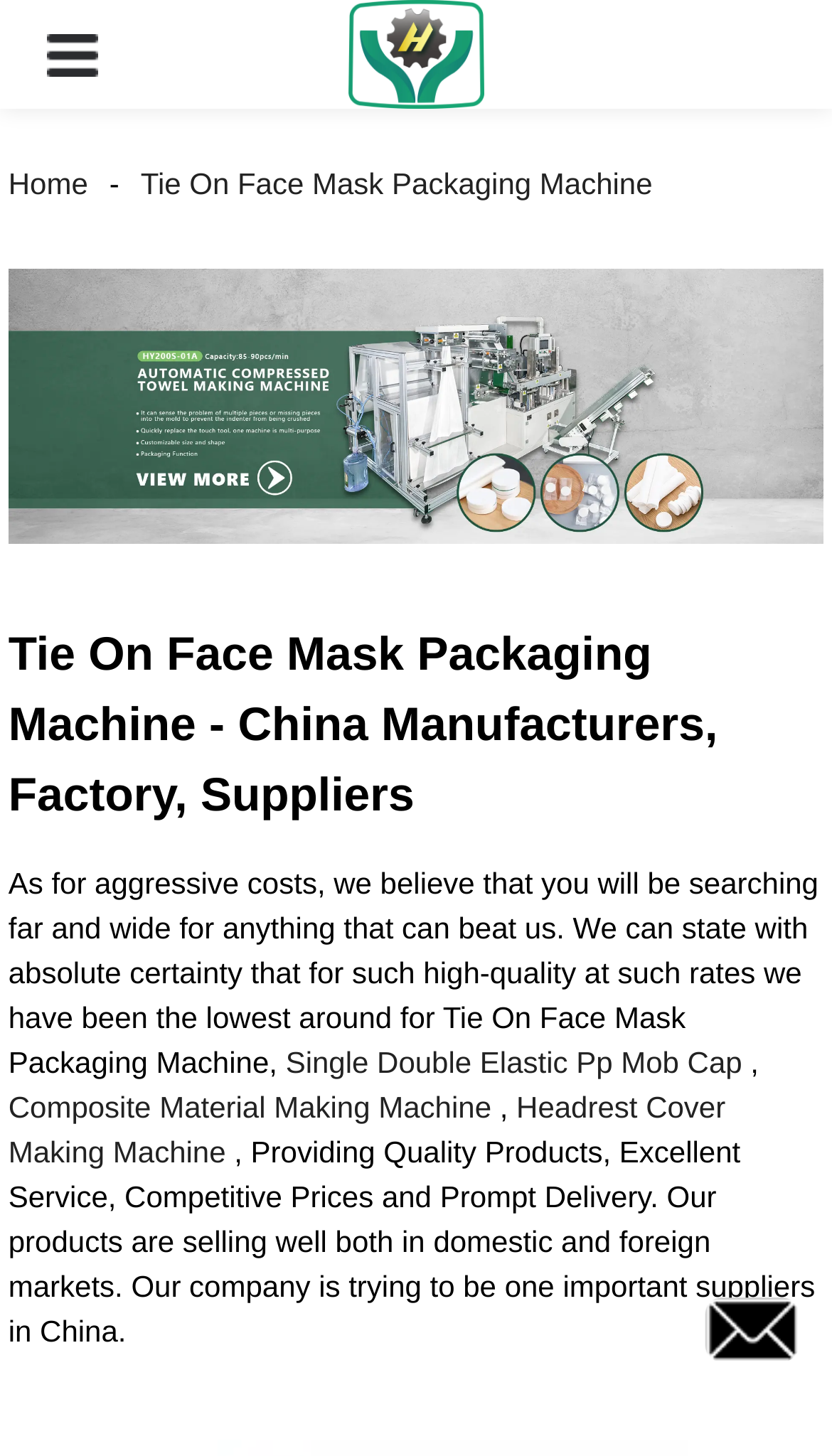Identify the bounding box coordinates of the region I need to click to complete this instruction: "Learn more about Single Double Elastic Pp Mob Cap".

[0.343, 0.718, 0.892, 0.742]